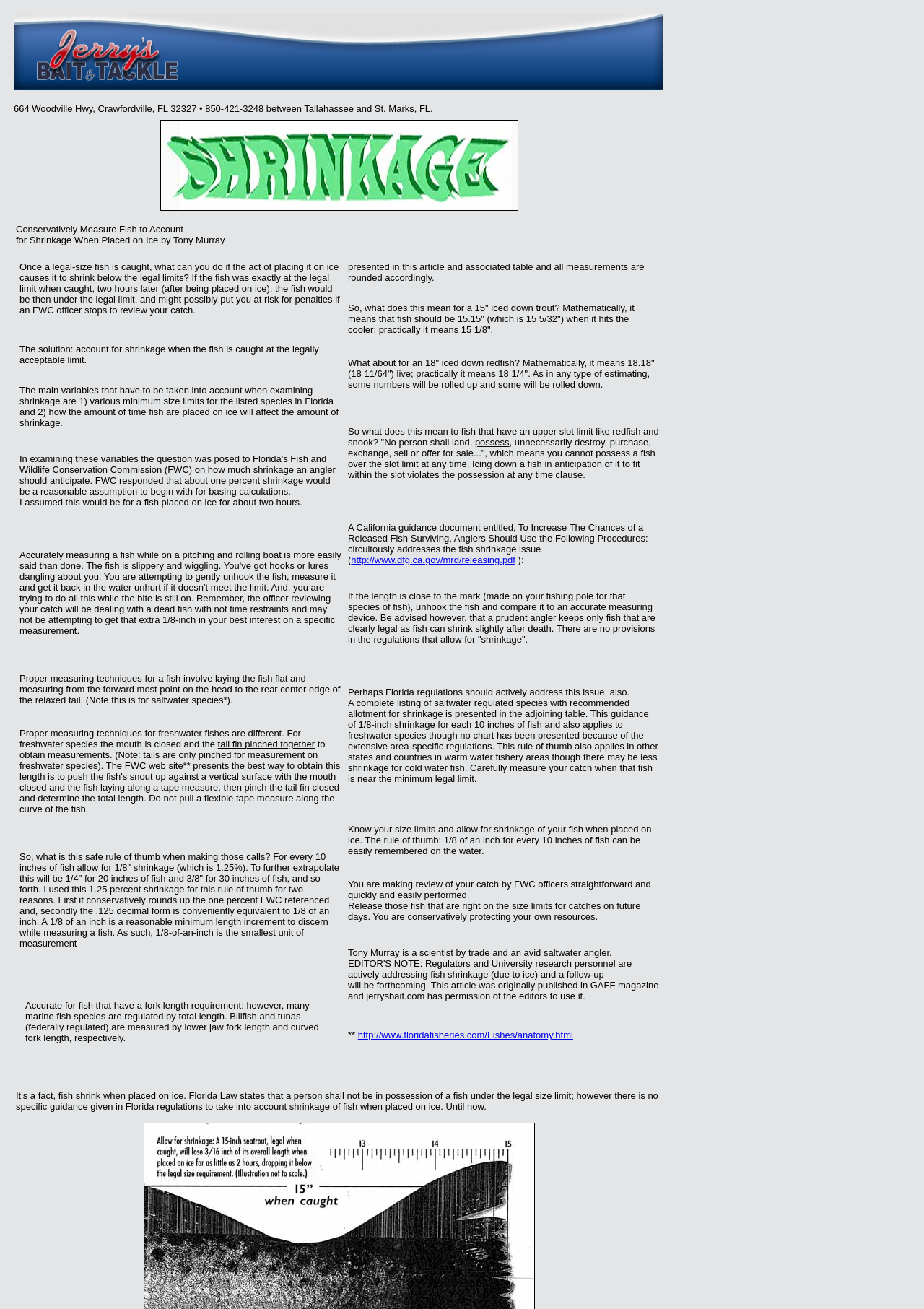Please provide a short answer using a single word or phrase for the question:
What is the name of the author of the article?

Tony Murray